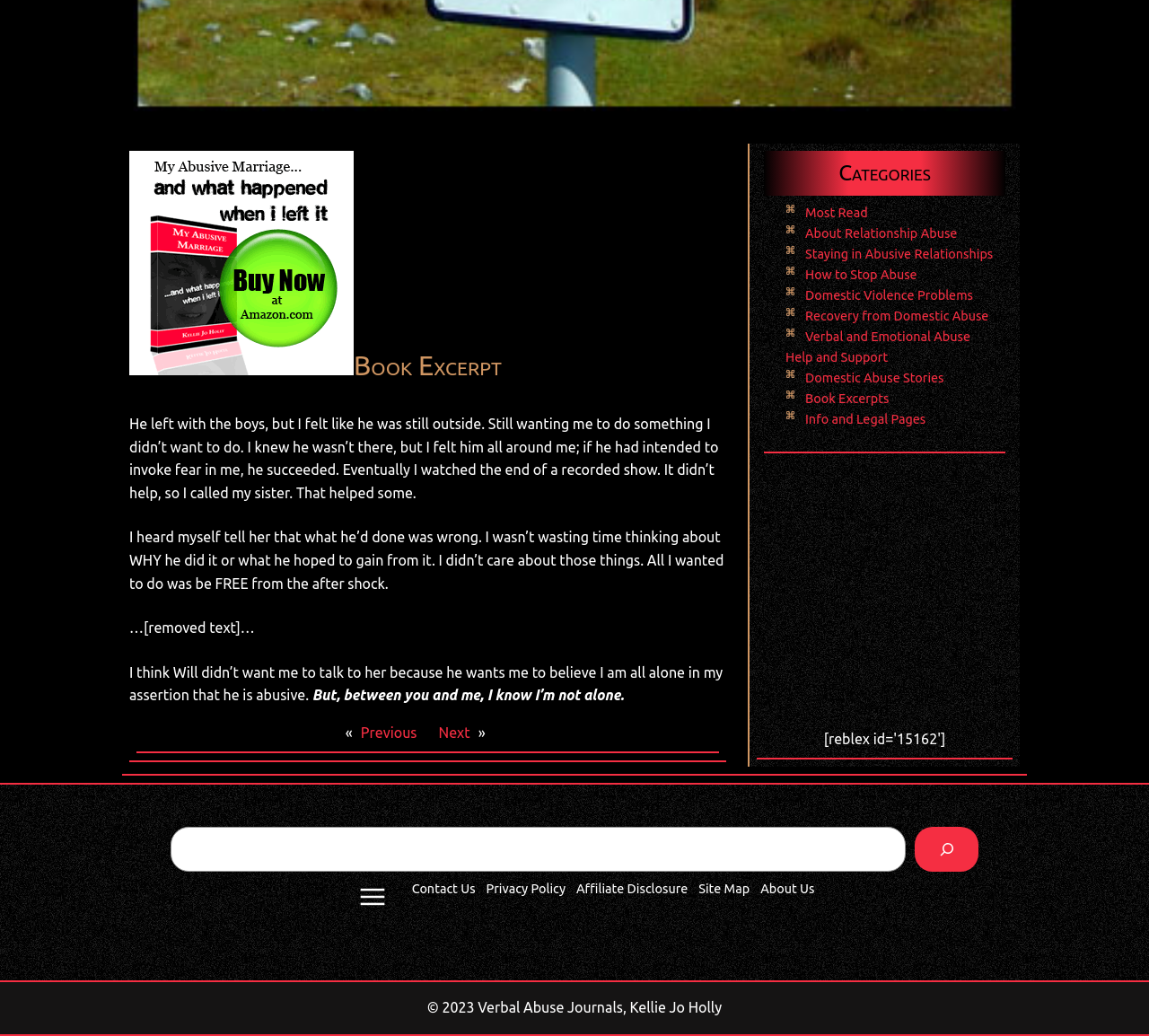Please find the bounding box coordinates of the section that needs to be clicked to achieve this instruction: "Search for a topic".

[0.148, 0.798, 0.789, 0.841]